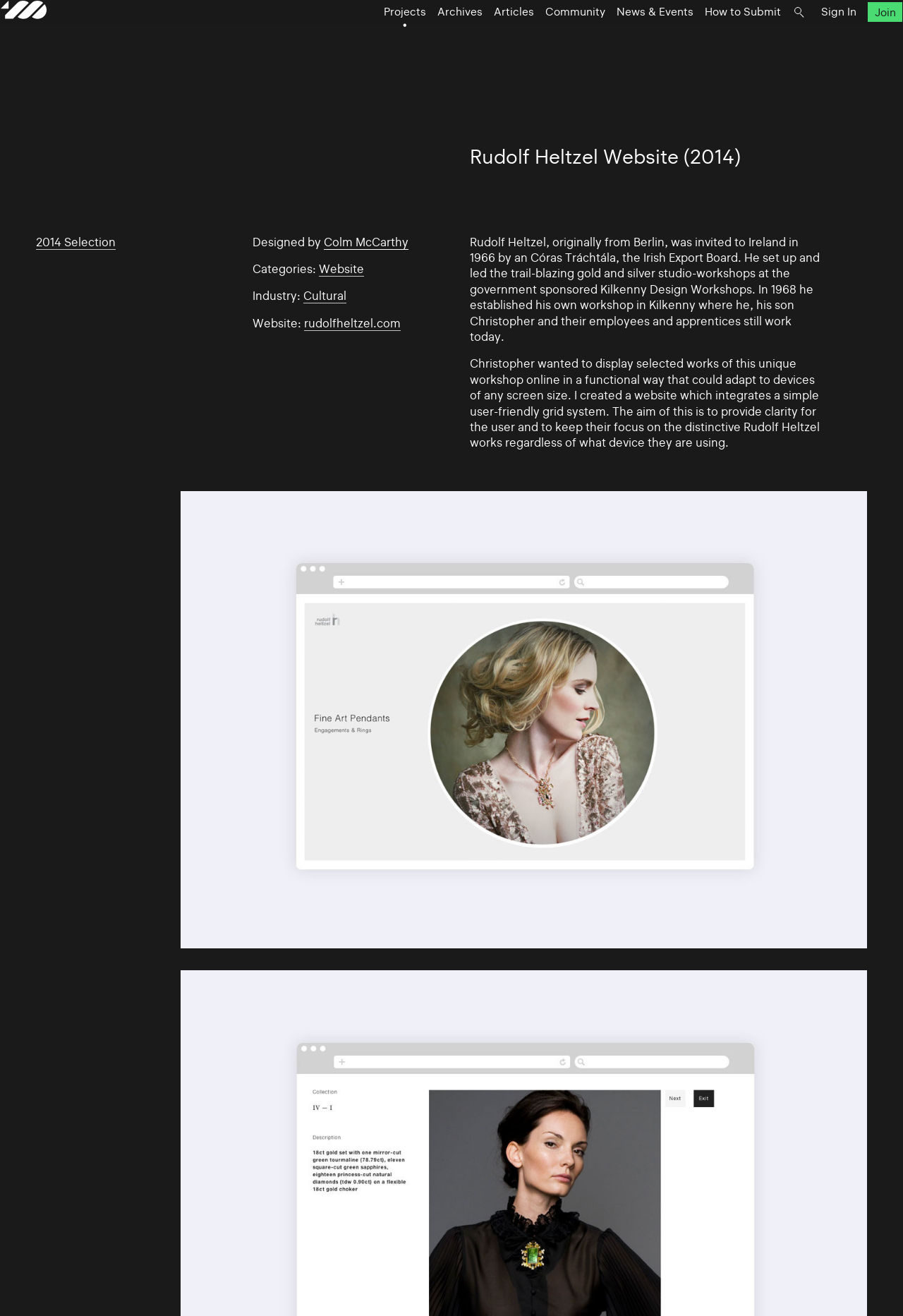Please specify the bounding box coordinates of the clickable region to carry out the following instruction: "Email the Ellsworth Area Chamber of Commerce". The coordinates should be four float numbers between 0 and 1, in the format [left, top, right, bottom].

None